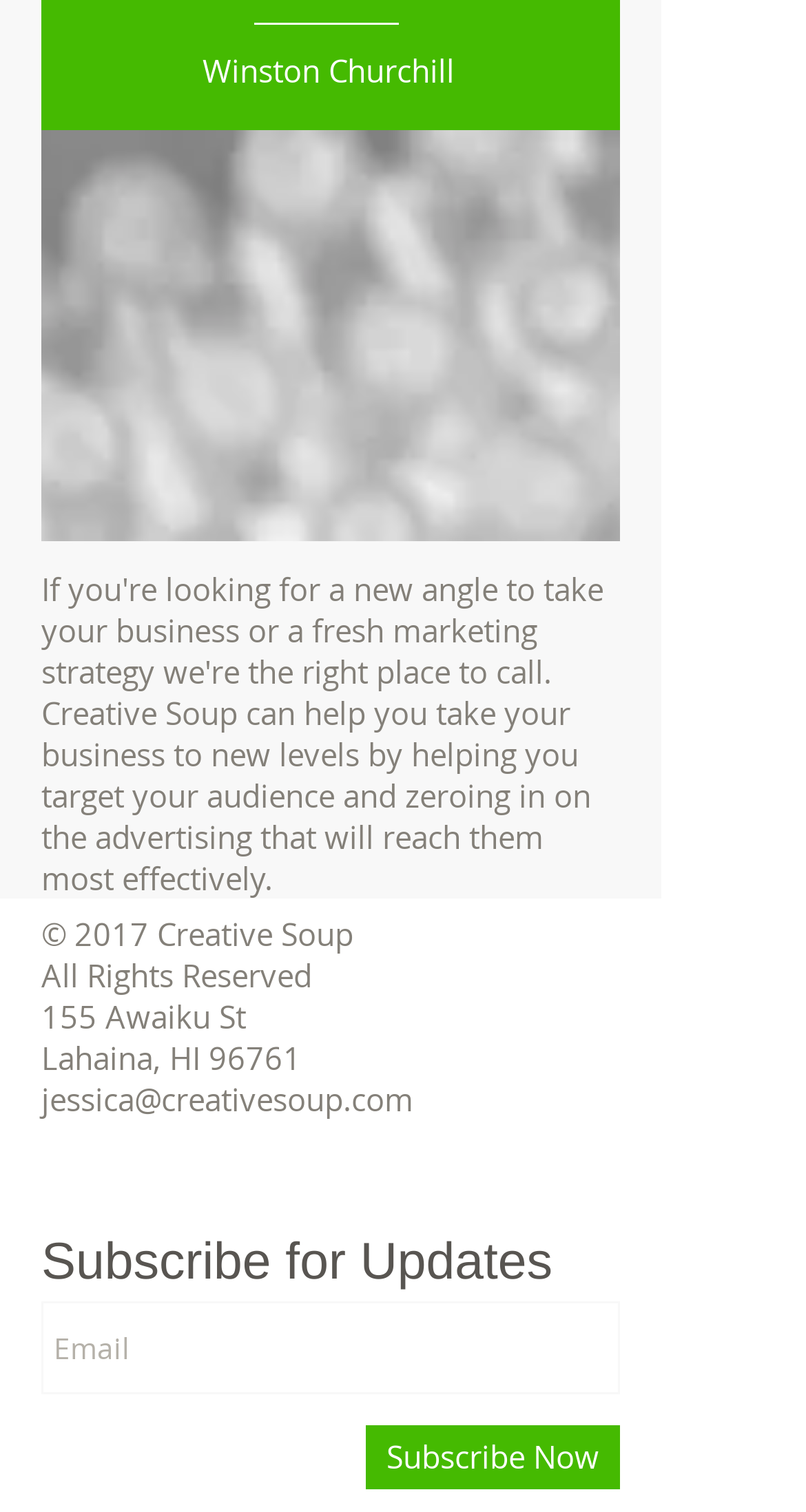Answer in one word or a short phrase: 
How many images are in the slide show gallery?

1